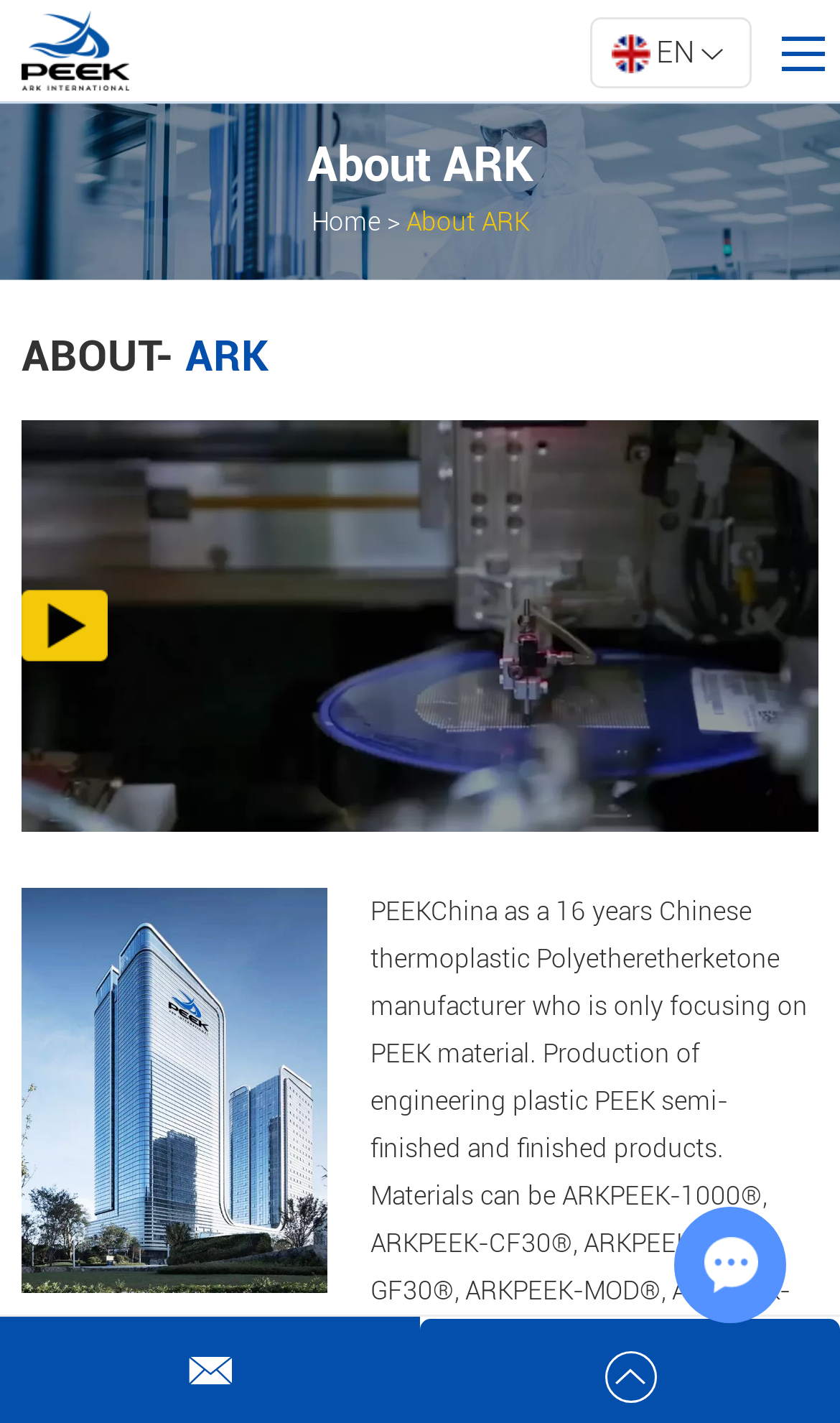Please locate the bounding box coordinates of the region I need to click to follow this instruction: "Switch to English".

[0.702, 0.012, 0.894, 0.062]